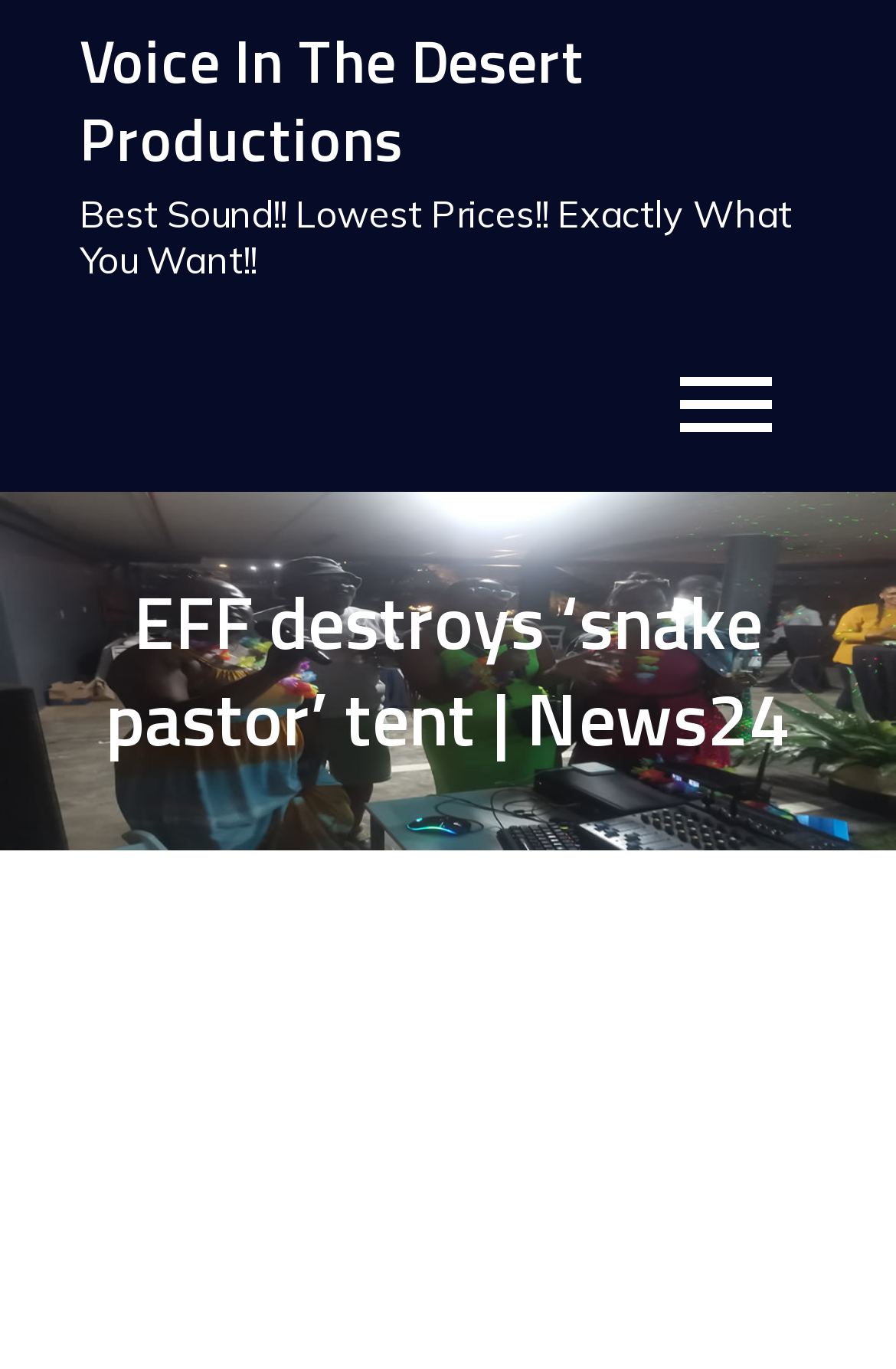What is the image on the webpage about?
Based on the image, answer the question with as much detail as possible.

I found an image element on the webpage, but there is no alt text or description associated with it, so I couldn't determine what the image is about.